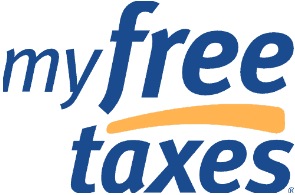From the image, can you give a detailed response to the question below:
Is the word 'free' in uppercase?

The logo of 'My Free Taxes' has the word 'free' styled in a bold uppercase font, which makes it stand out and emphasizes the free service offered.